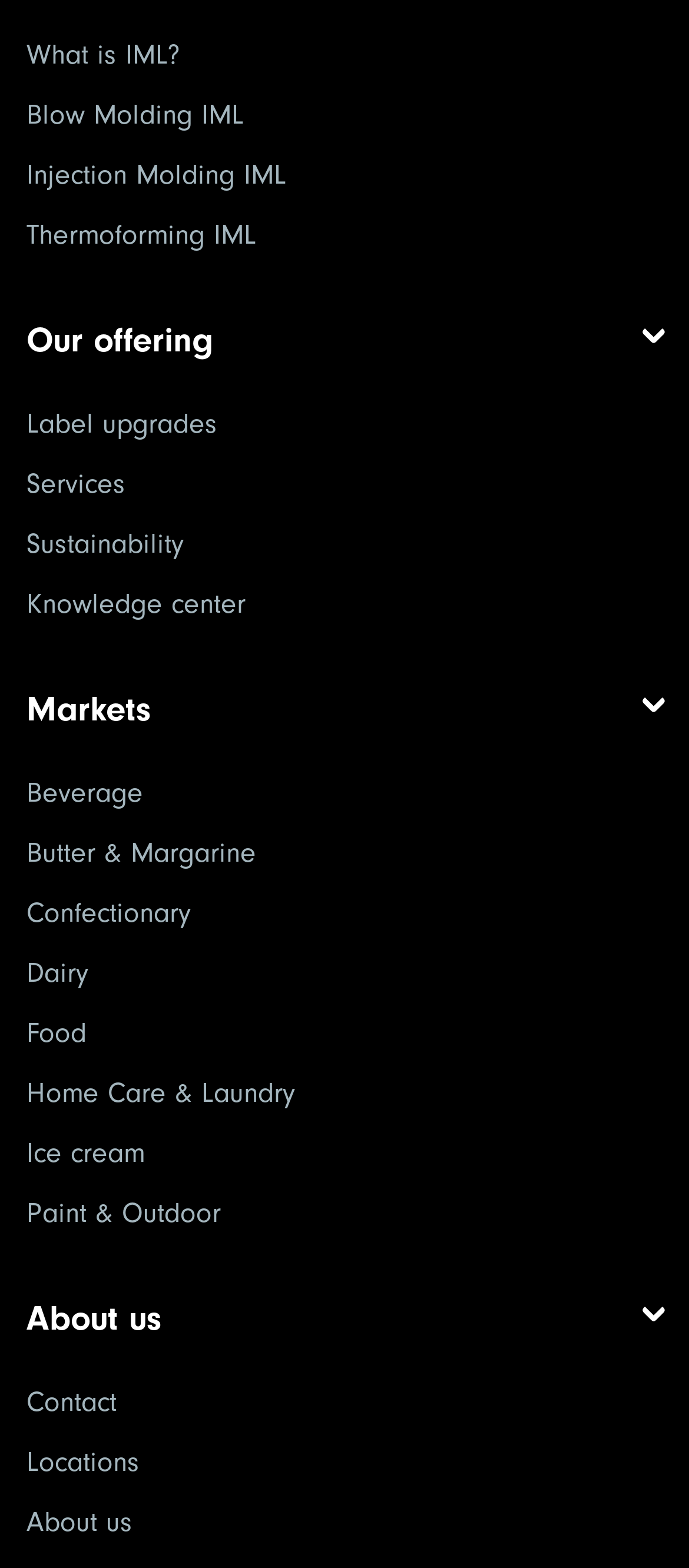Specify the bounding box coordinates of the area that needs to be clicked to achieve the following instruction: "Explore our services".

[0.038, 0.298, 0.182, 0.319]